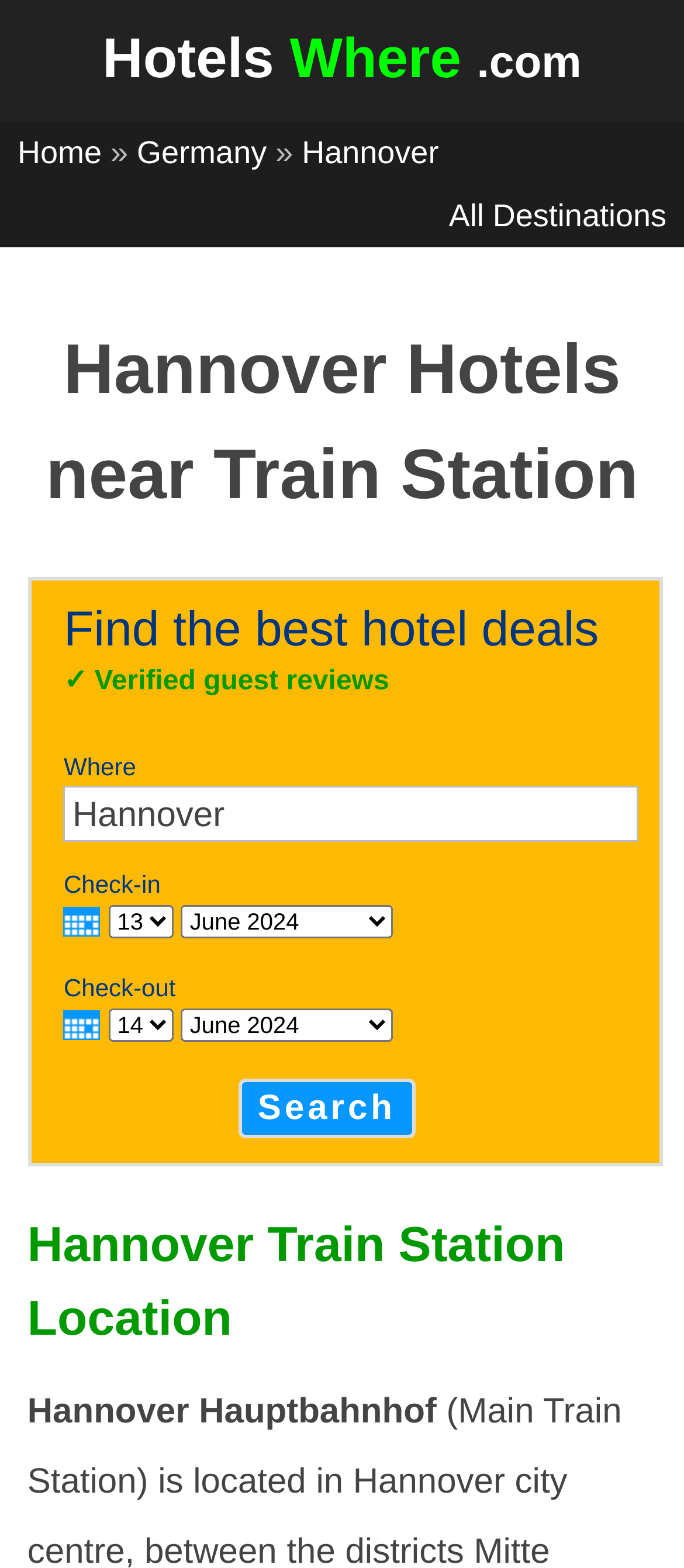What is the name of the train station mentioned on the webpage?
Using the visual information, reply with a single word or short phrase.

Hannover Hauptbahnhof